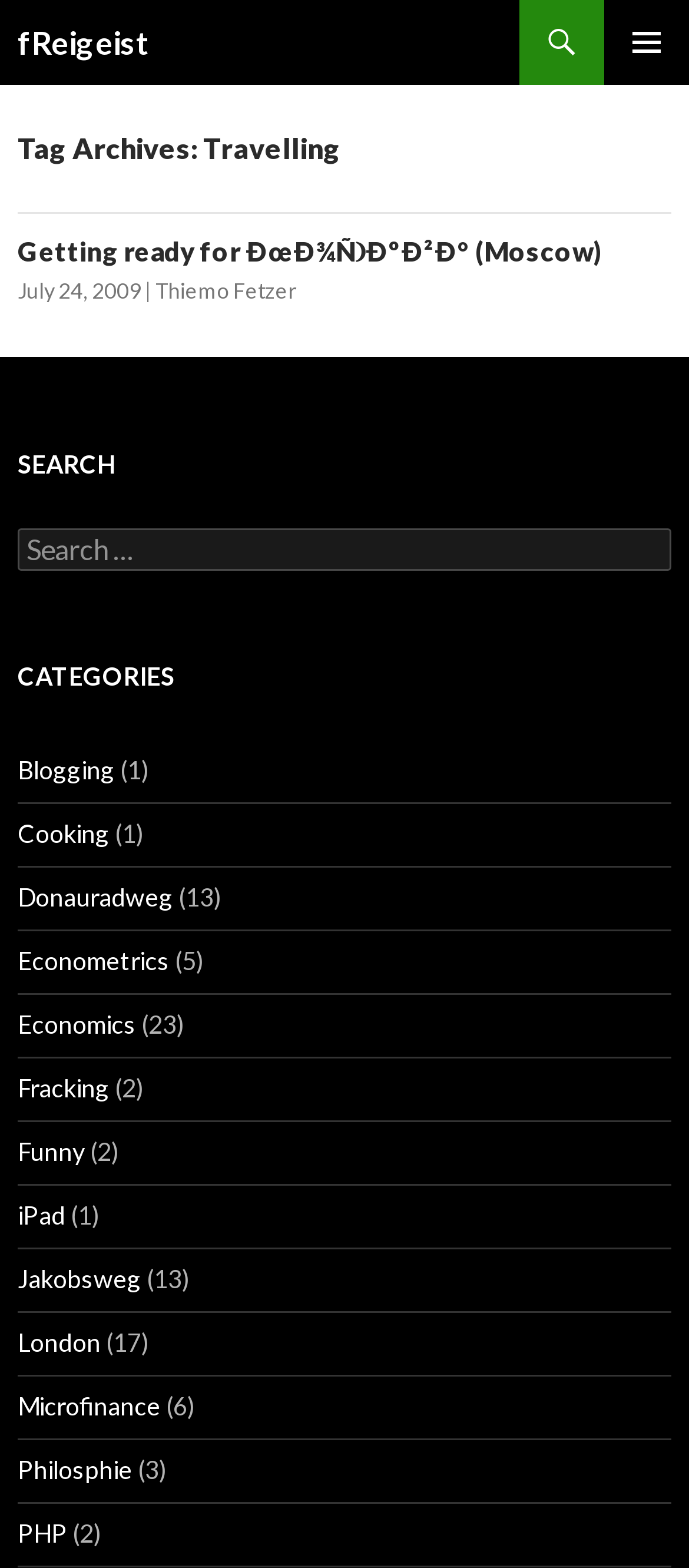Please specify the bounding box coordinates of the element that should be clicked to execute the given instruction: 'Search for something'. Ensure the coordinates are four float numbers between 0 and 1, expressed as [left, top, right, bottom].

[0.026, 0.337, 0.974, 0.364]